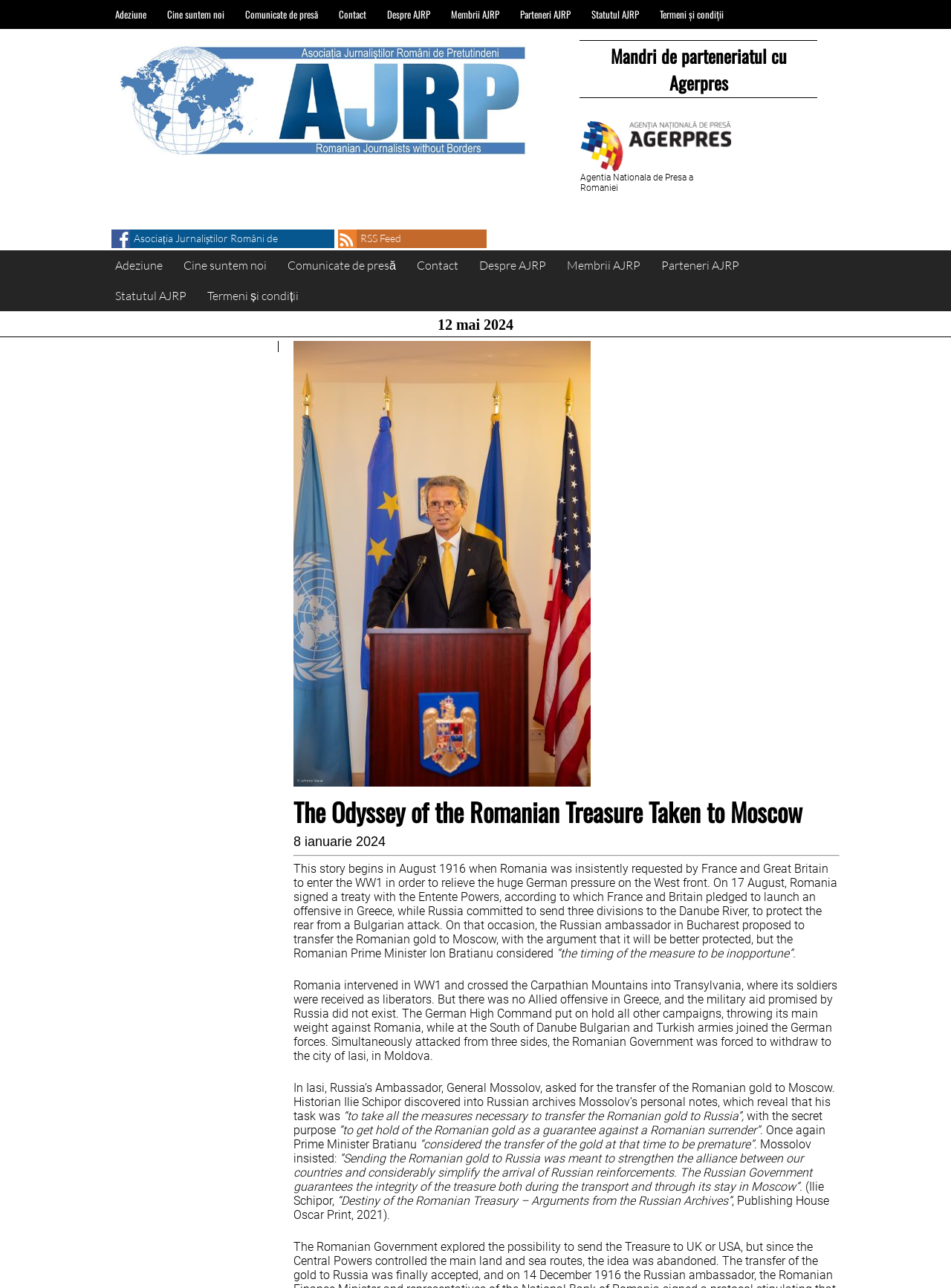Using the provided description: "Adeziune", find the bounding box coordinates of the corresponding UI element. The output should be four float numbers between 0 and 1, in the format [left, top, right, bottom].

[0.11, 0.0, 0.165, 0.022]